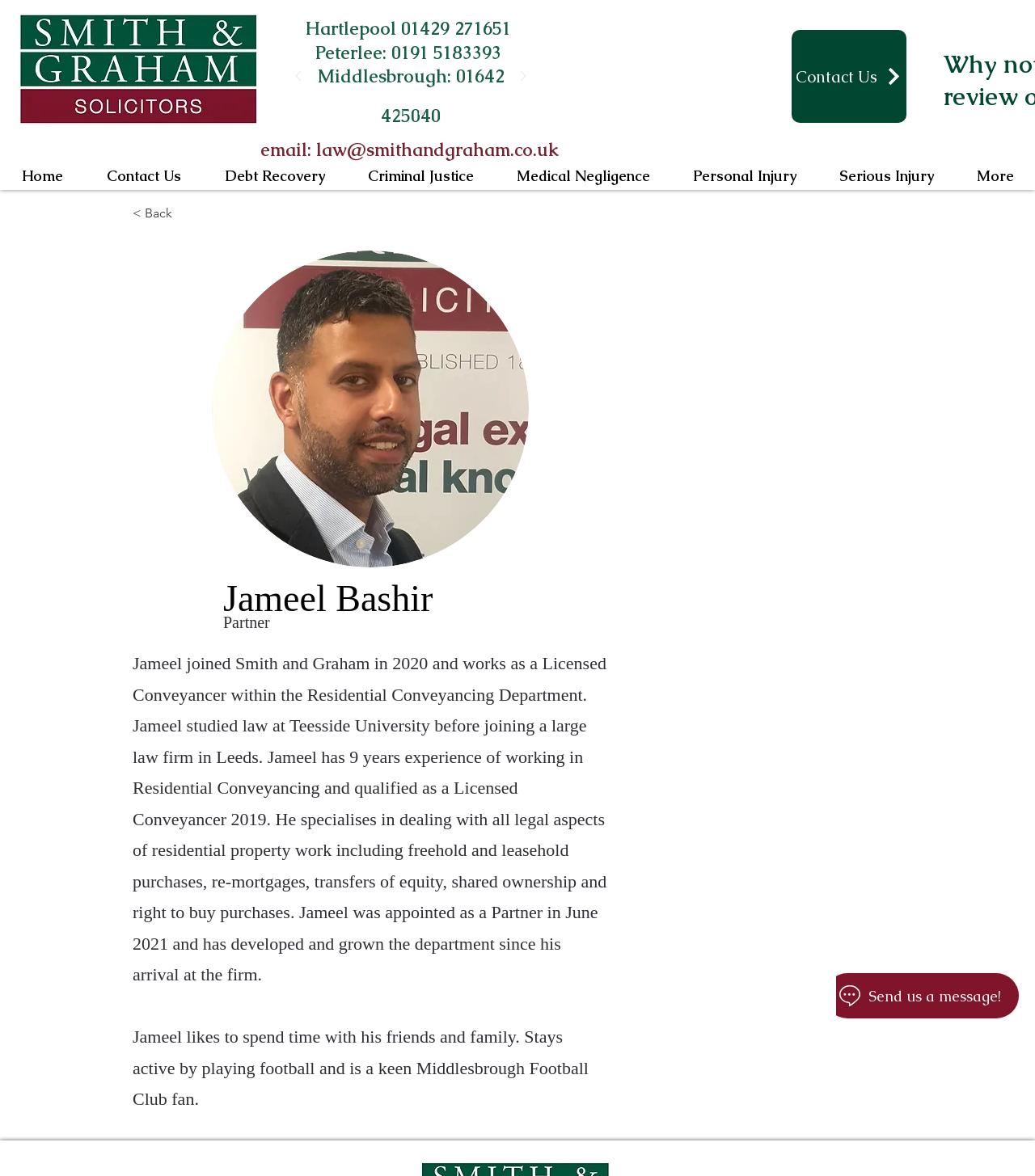Please specify the bounding box coordinates of the element that should be clicked to execute the given instruction: 'Click the Smith and Graham logo'. Ensure the coordinates are four float numbers between 0 and 1, expressed as [left, top, right, bottom].

[0.018, 0.011, 0.25, 0.107]